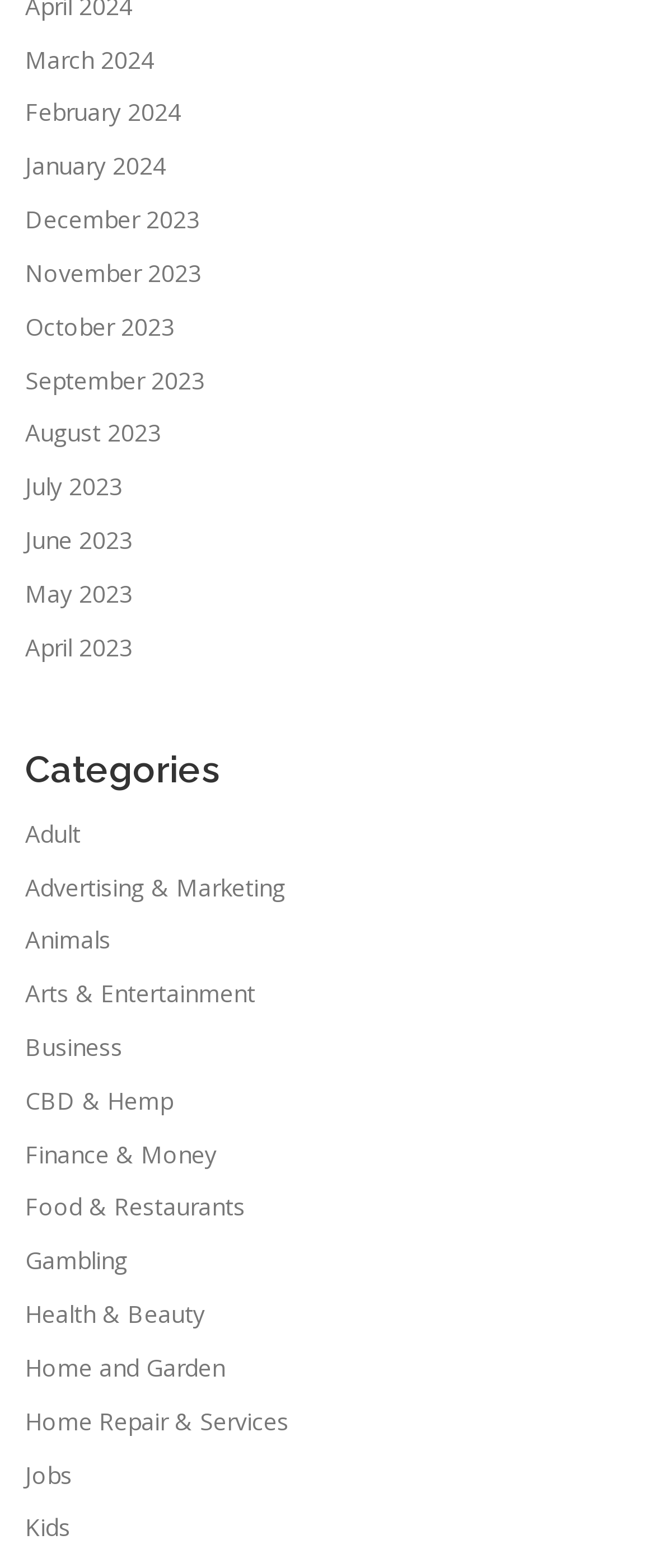How many categories are listed on the webpage?
Answer the question with a single word or phrase by looking at the picture.

18